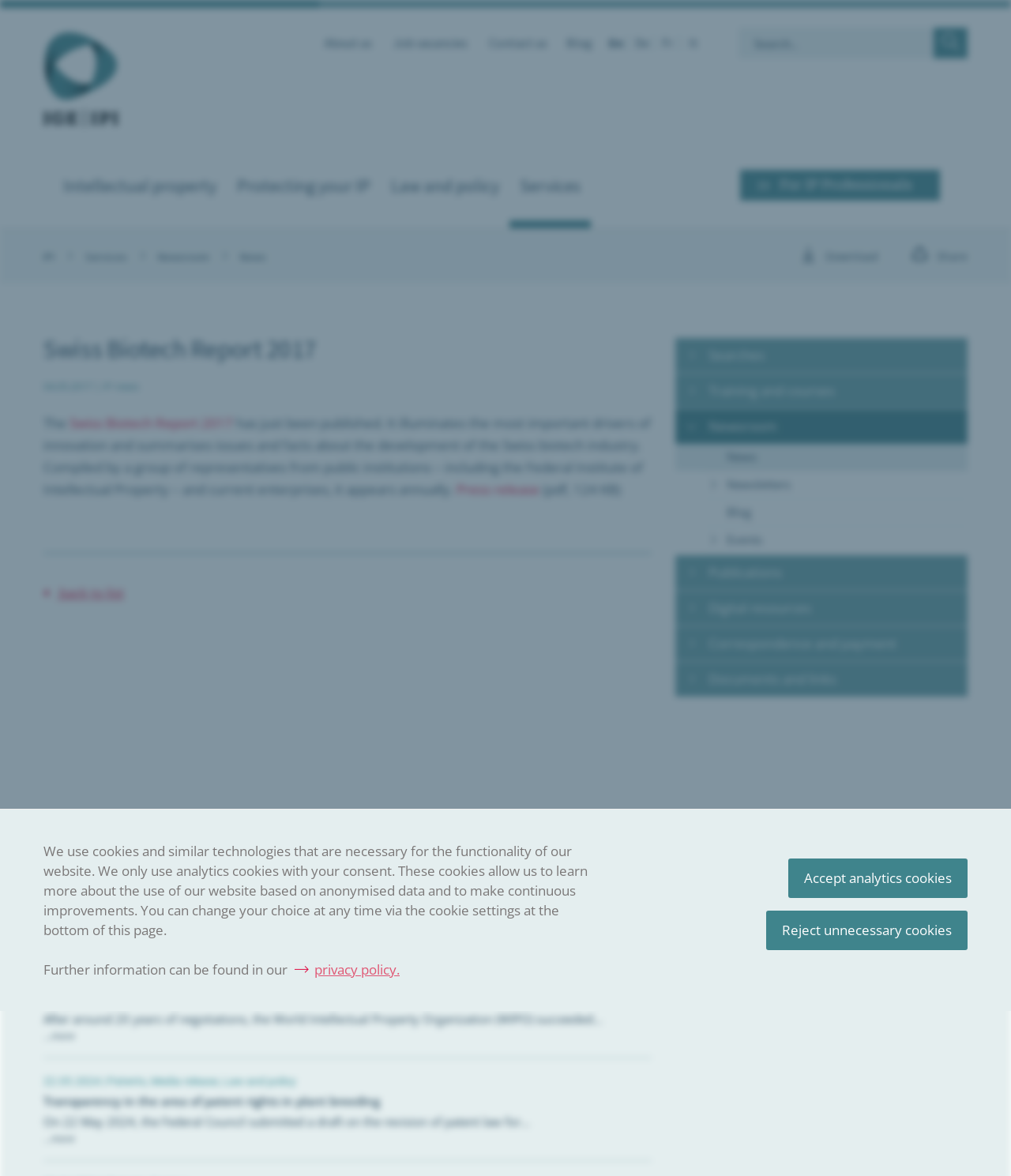Describe every aspect of the webpage in a detailed manner.

This webpage is about news details from the Swiss Federal Institute of Intellectual Property. At the top, there is a logo of the institute and a navigation menu with links to "About us", "Job vacancies", "Contact us", and "Blog". Below the navigation menu, there is a search box and a button with a magnifying glass icon.

The main content of the page is divided into two sections. On the left side, there is a menu with links to various topics, including "Intellectual property", "Protecting your IP", "Law and policy", and "Services". Below this menu, there are links to "IPI", "Services", "Newsroom", and "News".

On the right side, there is a news article titled "Swiss Biotech Report 2017" with a publication date of 04.05.2017. The article has a brief summary and a link to a press release in PDF format. Below the article, there are links to "Searches", "Training and courses", "Newsroom", "News", "Newsletters", "Blog", "Events", "Publications", "Digital resources", "Correspondence and payment", and "Documents and links".

At the bottom of the page, there is a tab list with three tabs: "NEWS", "EVENTS", and "JOBS". The "NEWS" tab is currently selected and expanded, showing a list of news articles with dates, titles, and brief summaries. Each article has links to related topics, such as "Patents", "Media release", "Law and policy", and "Conference".